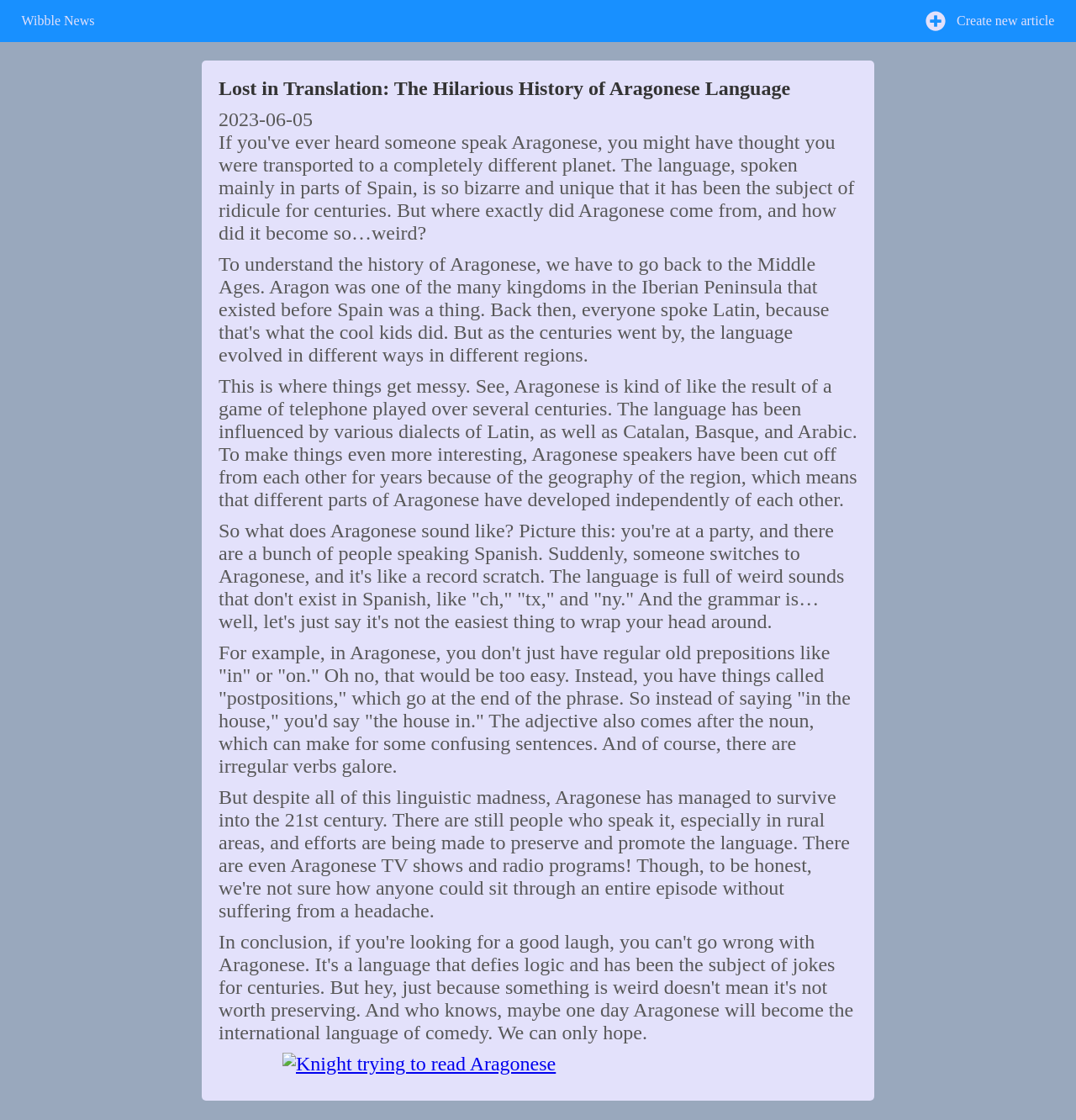Based on the element description Wibble News, identify the bounding box of the UI element in the given webpage screenshot. The coordinates should be in the format (top-left x, top-left y, bottom-right x, bottom-right y) and must be between 0 and 1.

[0.02, 0.012, 0.86, 0.025]